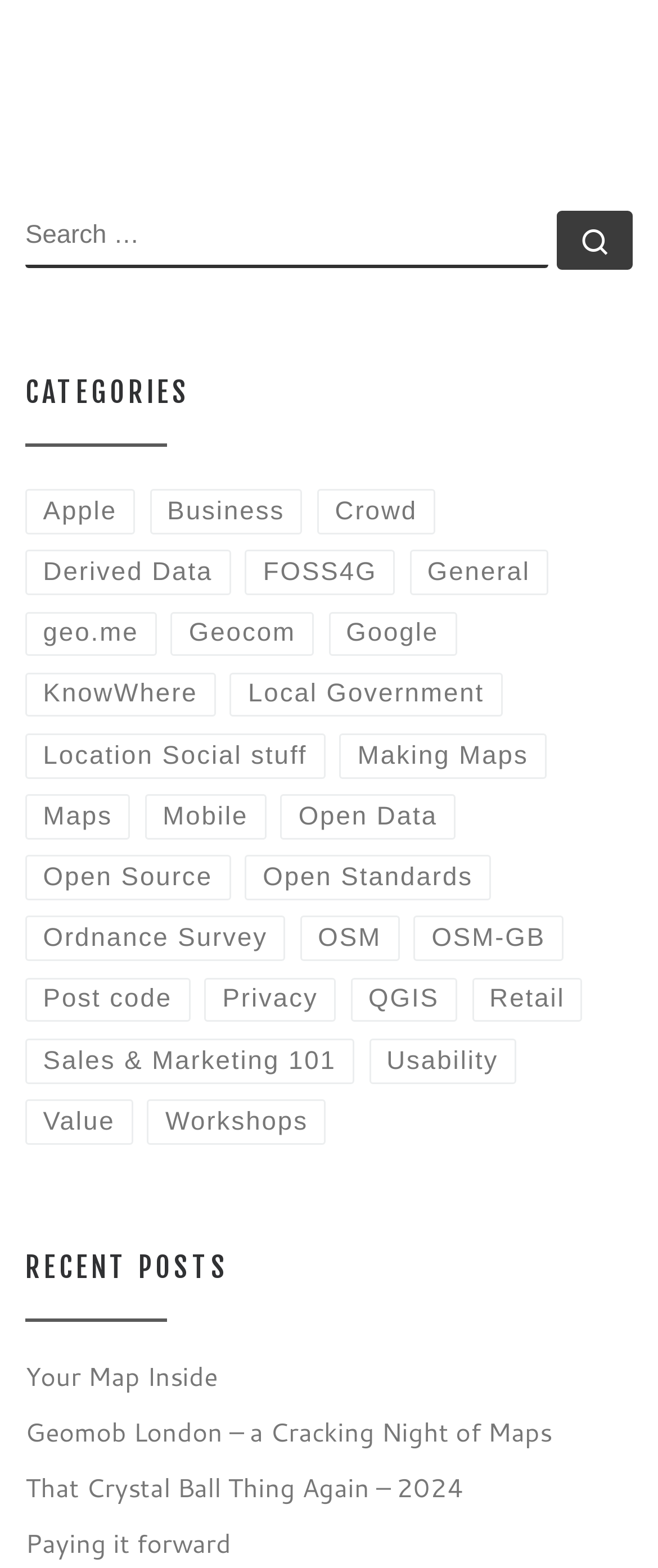How many recent posts are listed?
Refer to the image and give a detailed answer to the question.

There are 4 recent posts listed because there are 4 link elements under the 'RECENT POSTS' heading, each representing a different recent post.